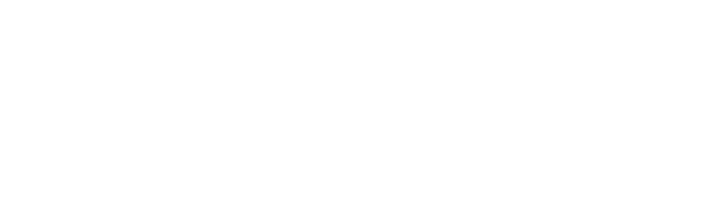Provide a single word or phrase answer to the question: 
What is the purpose of the image and accompanying text?

To help users prepare for impactful public speaking